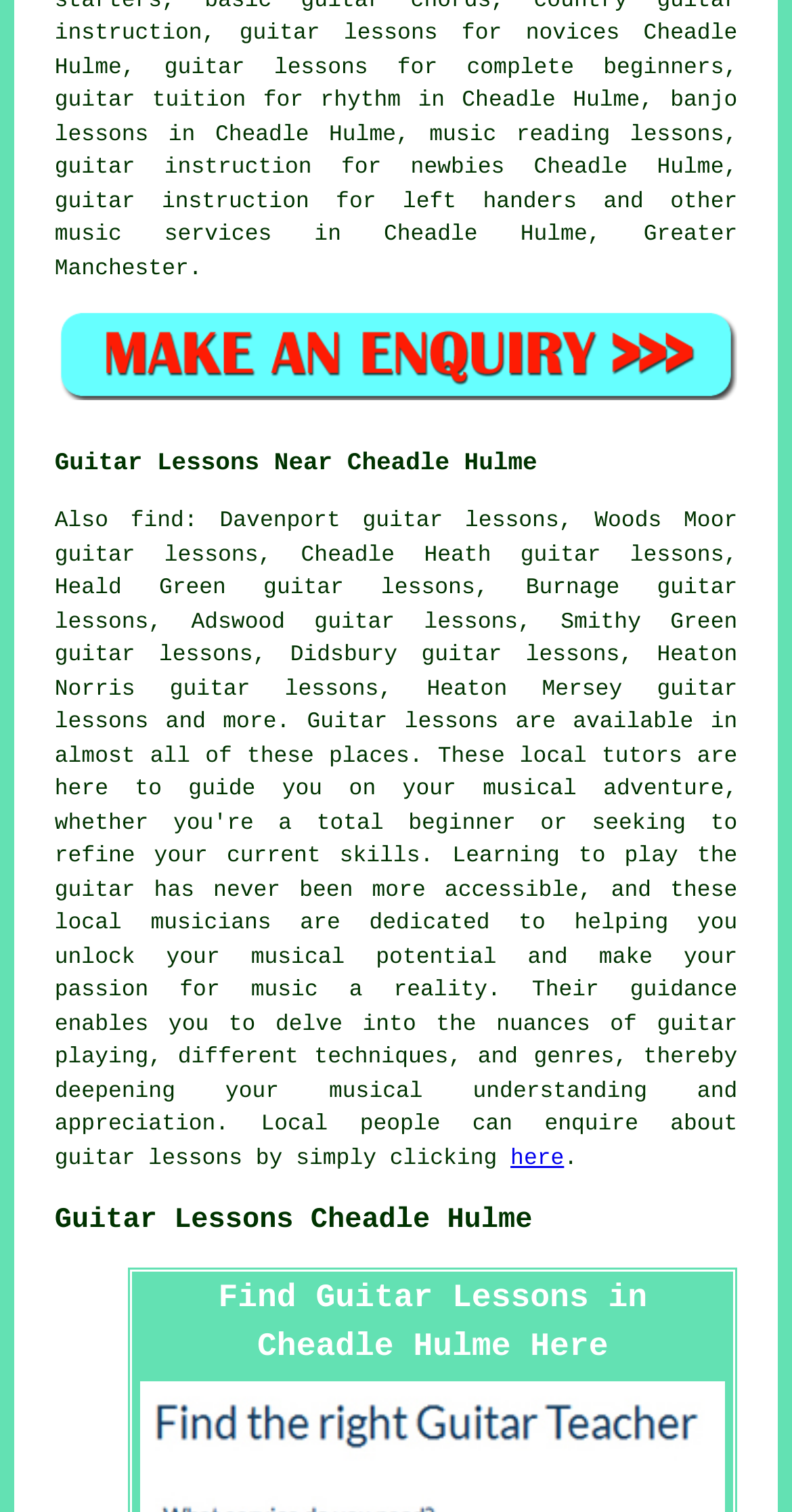Please indicate the bounding box coordinates of the element's region to be clicked to achieve the instruction: "Find a guitar teacher near Cheadle Hulme". Provide the coordinates as four float numbers between 0 and 1, i.e., [left, top, right, bottom].

[0.069, 0.246, 0.931, 0.273]